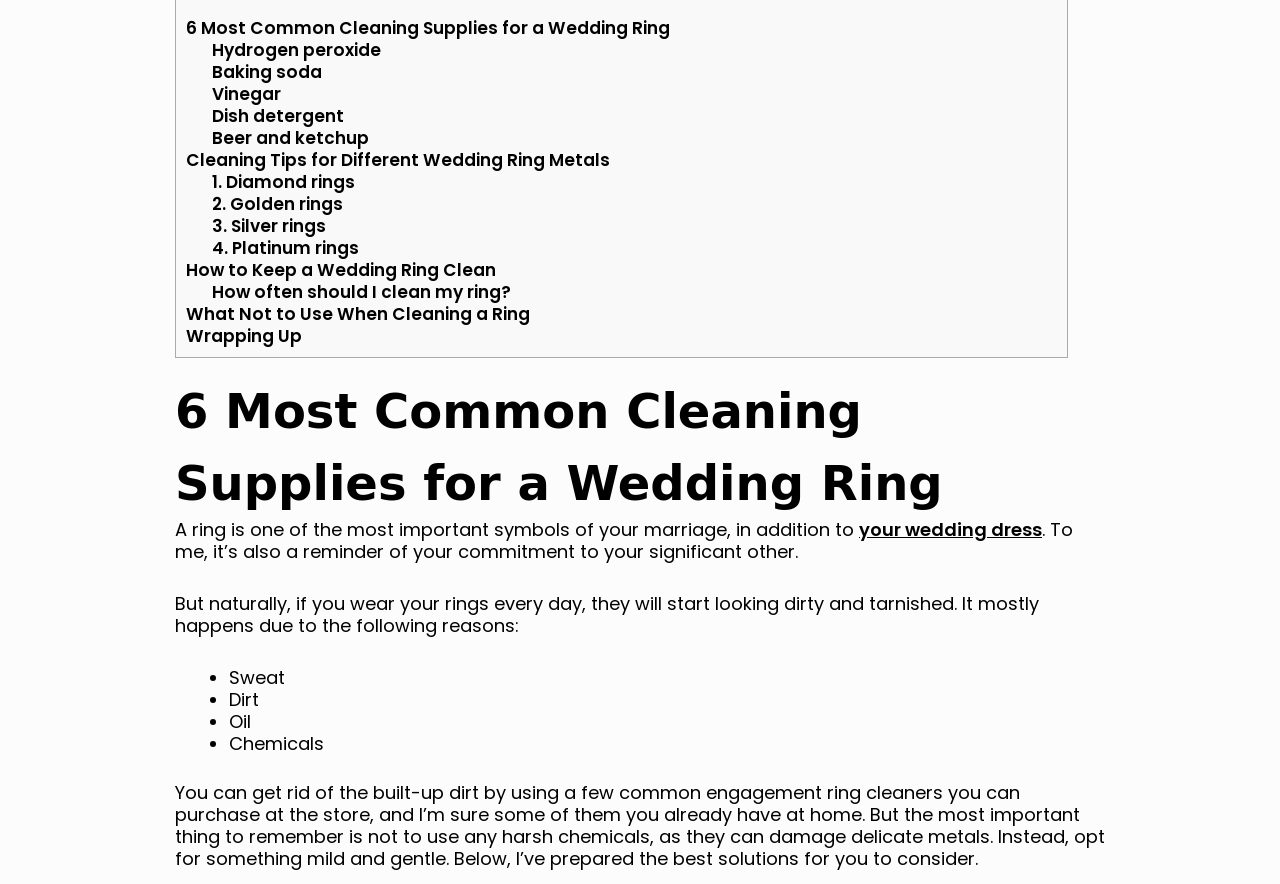Identify the bounding box coordinates for the UI element mentioned here: "Vinegar". Provide the coordinates as four float values between 0 and 1, i.e., [left, top, right, bottom].

[0.165, 0.092, 0.219, 0.12]